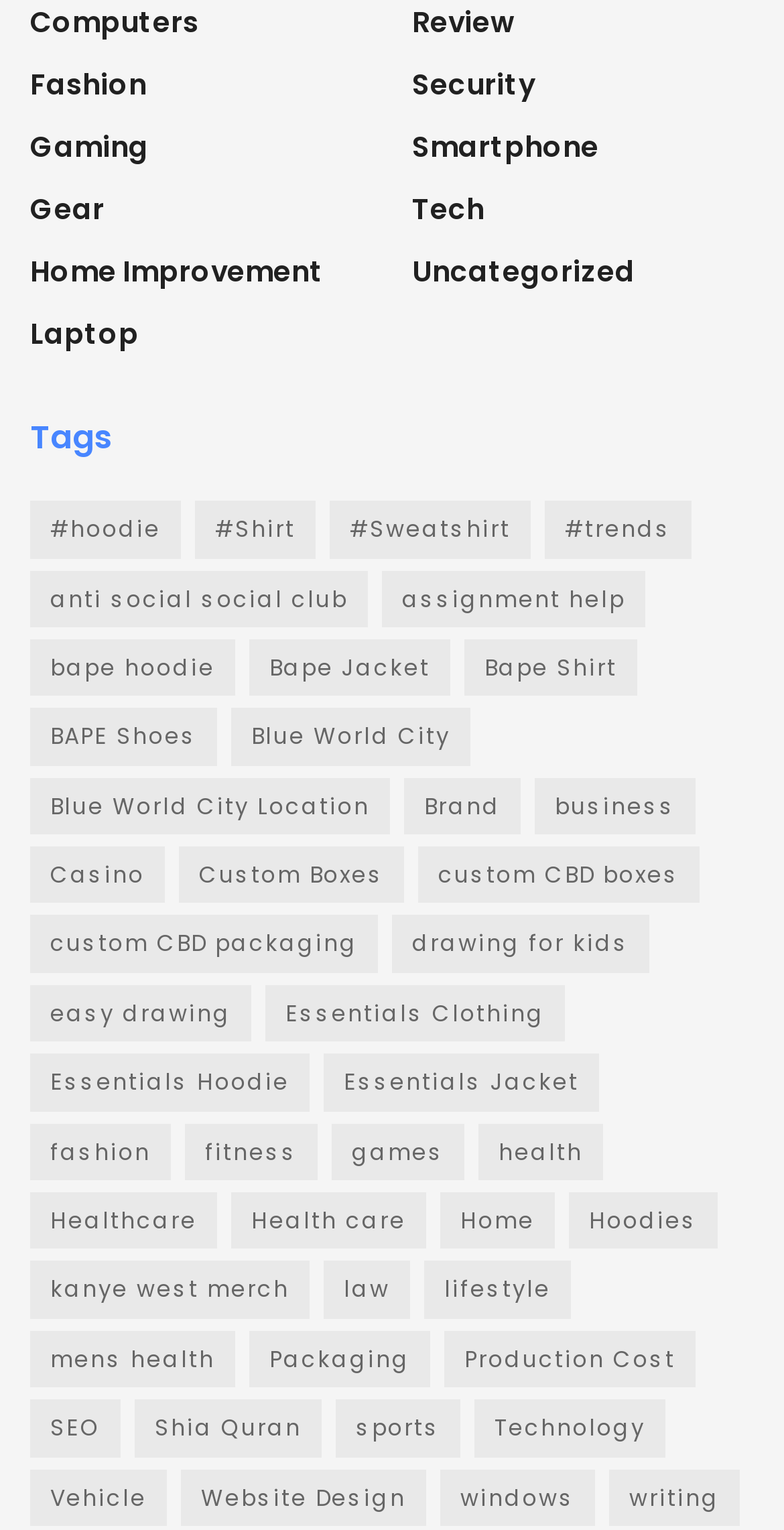Determine the bounding box for the UI element that matches this description: "custom CBD boxes".

[0.533, 0.553, 0.892, 0.591]